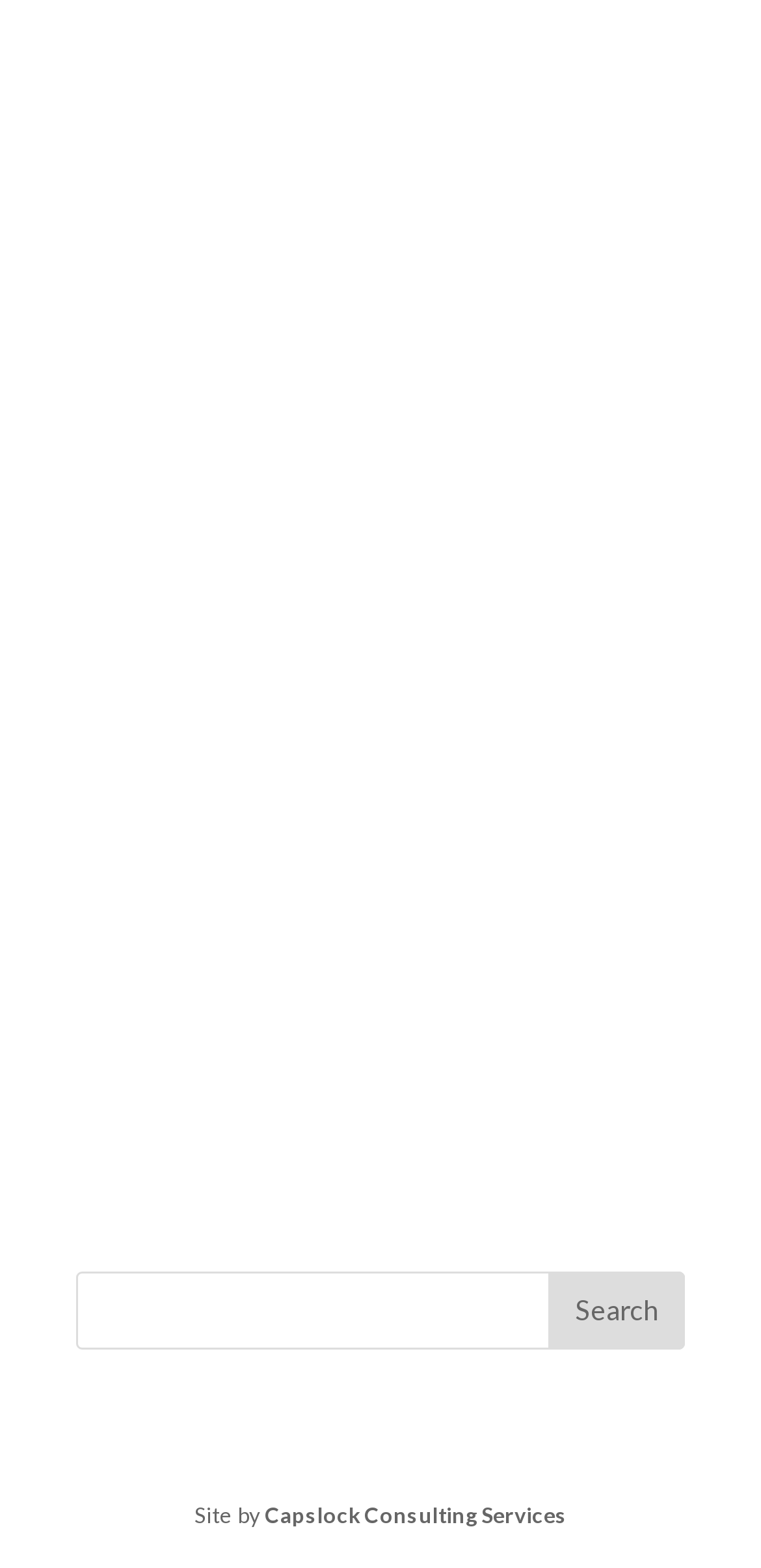What is the name of the company that created the site?
Give a thorough and detailed response to the question.

The company name is mentioned in the footer of the webpage, along with the text 'Site by', indicating that Capslock Consulting Services is the company that created the site.